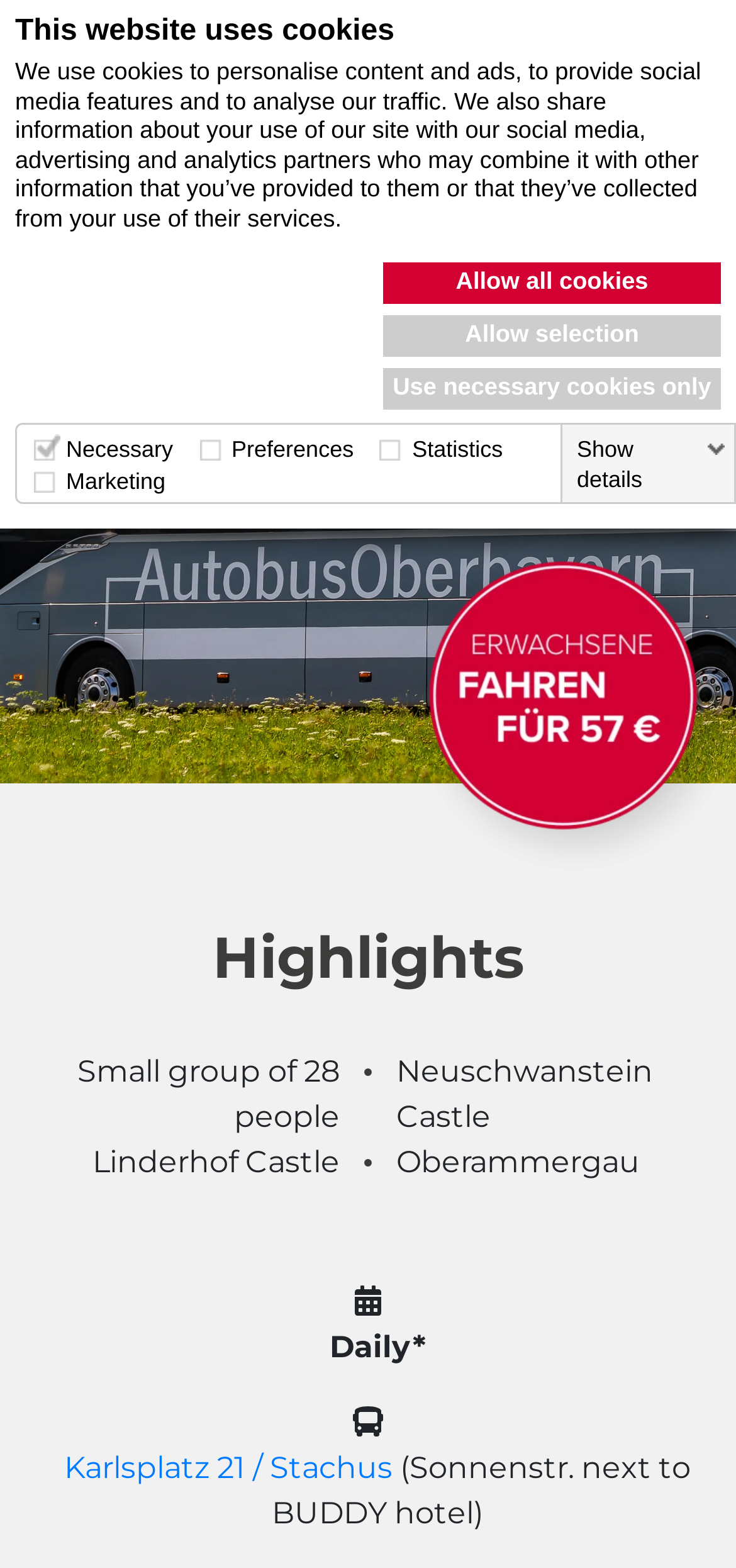Where is the meeting point for the tour?
Answer the question in a detailed and comprehensive manner.

The meeting point for the tour is mentioned at the bottom of the page, which is Karlsplatz 21 / Stachus, also known as Sonnenstr. next to BUDDY hotel.